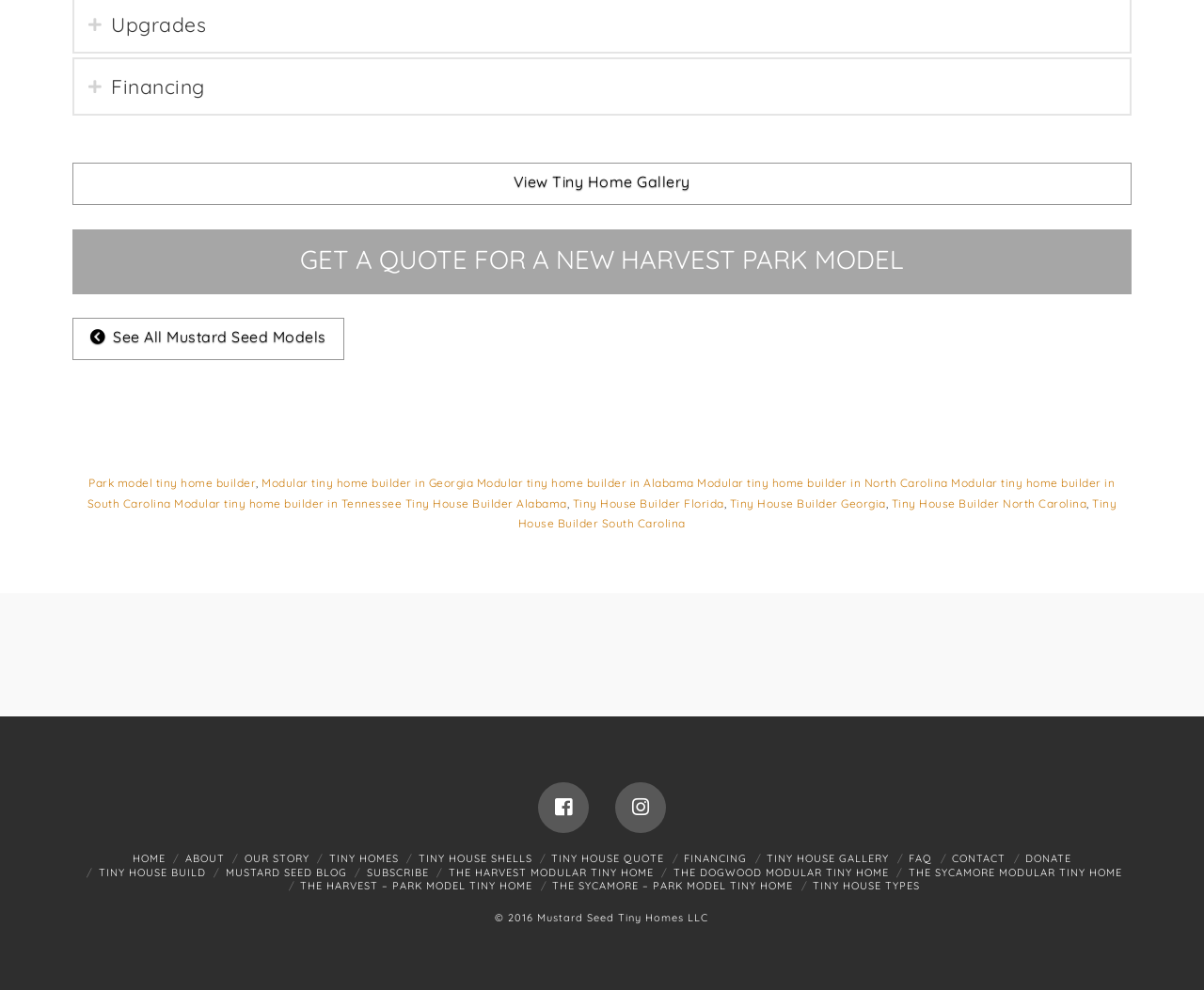Kindly provide the bounding box coordinates of the section you need to click on to fulfill the given instruction: "See all Mustard Seed models".

[0.06, 0.321, 0.286, 0.363]